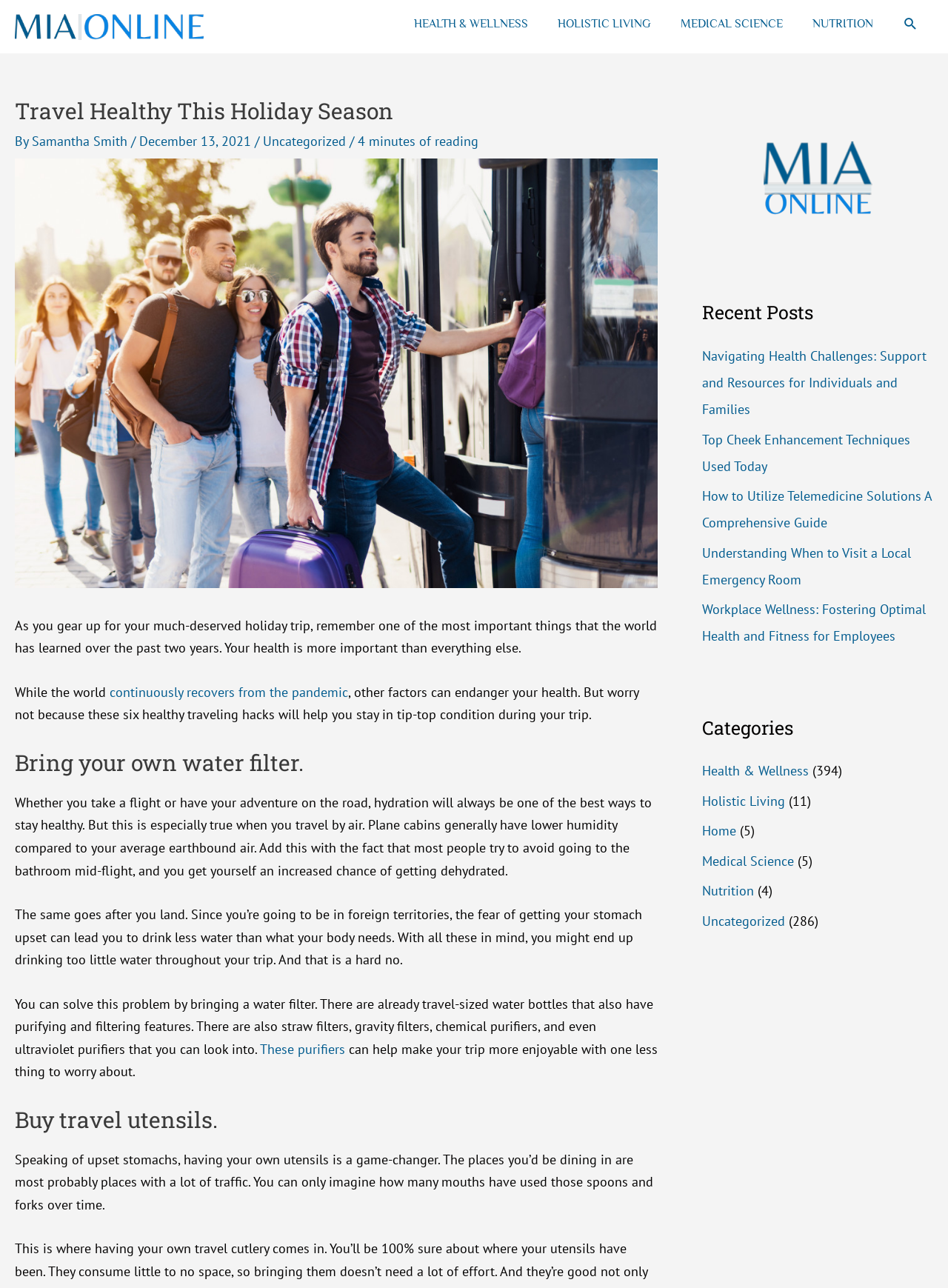Pinpoint the bounding box coordinates of the clickable element needed to complete the instruction: "Explore the 'Recent Posts' section". The coordinates should be provided as four float numbers between 0 and 1: [left, top, right, bottom].

[0.741, 0.234, 0.984, 0.252]